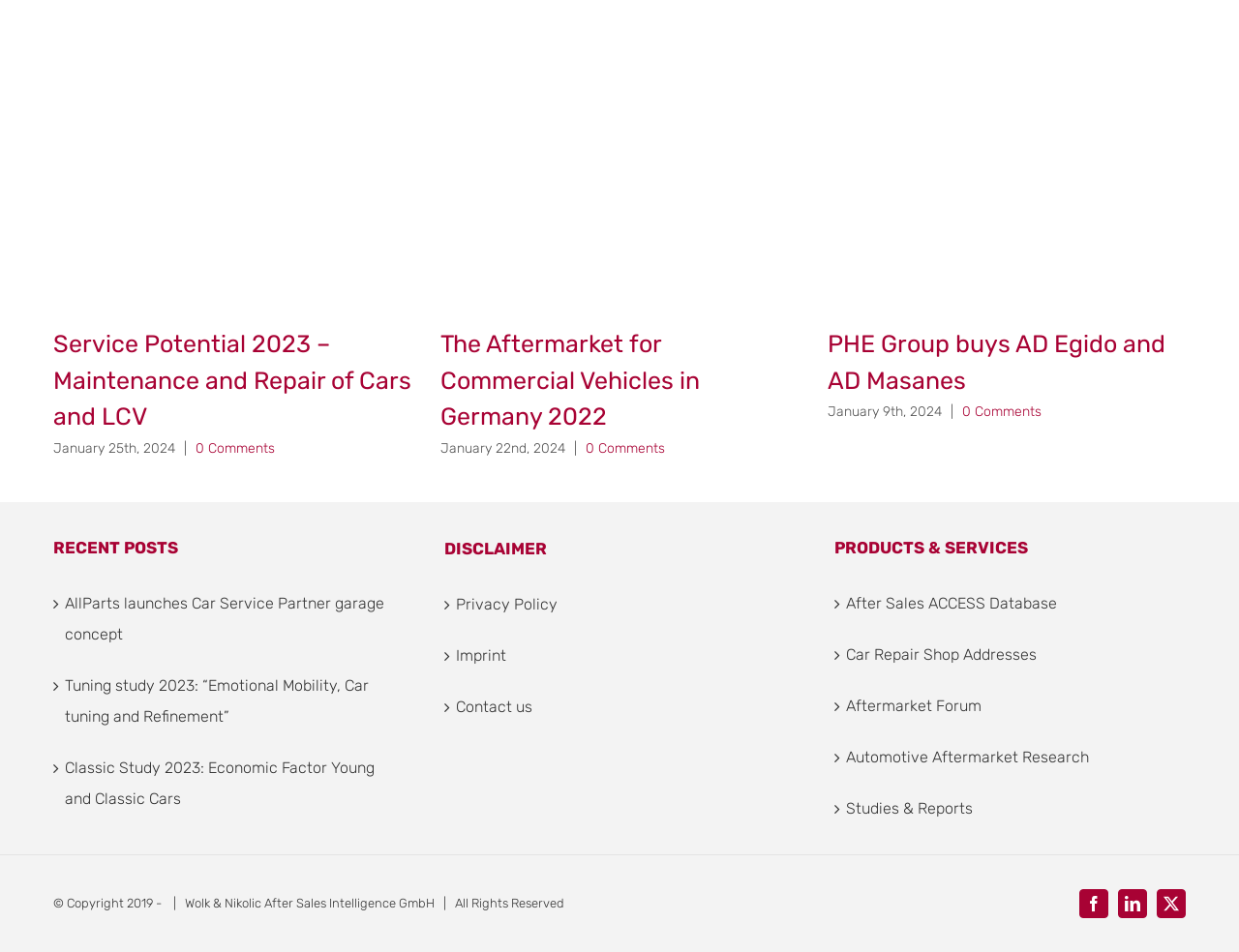What is the date of the latest article?
Look at the screenshot and provide an in-depth answer.

I looked at the dates listed next to each article, and the latest one is 'January 25th, 2024', which is associated with the article 'Service Potential 2023 – Maintenance and Repair of Cars and LCV'.